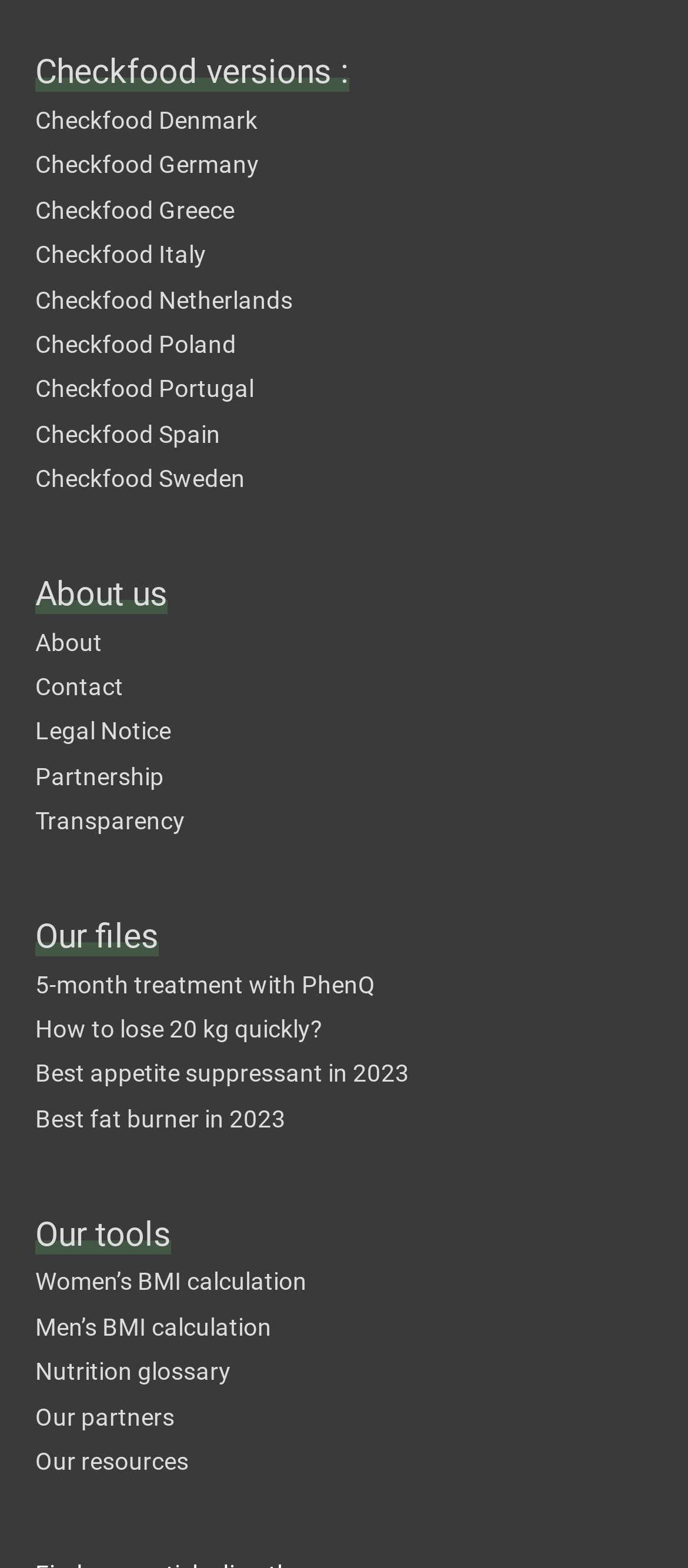Extract the bounding box coordinates for the described element: "5-month treatment with PhenQ". The coordinates should be represented as four float numbers between 0 and 1: [left, top, right, bottom].

[0.051, 0.619, 0.546, 0.637]